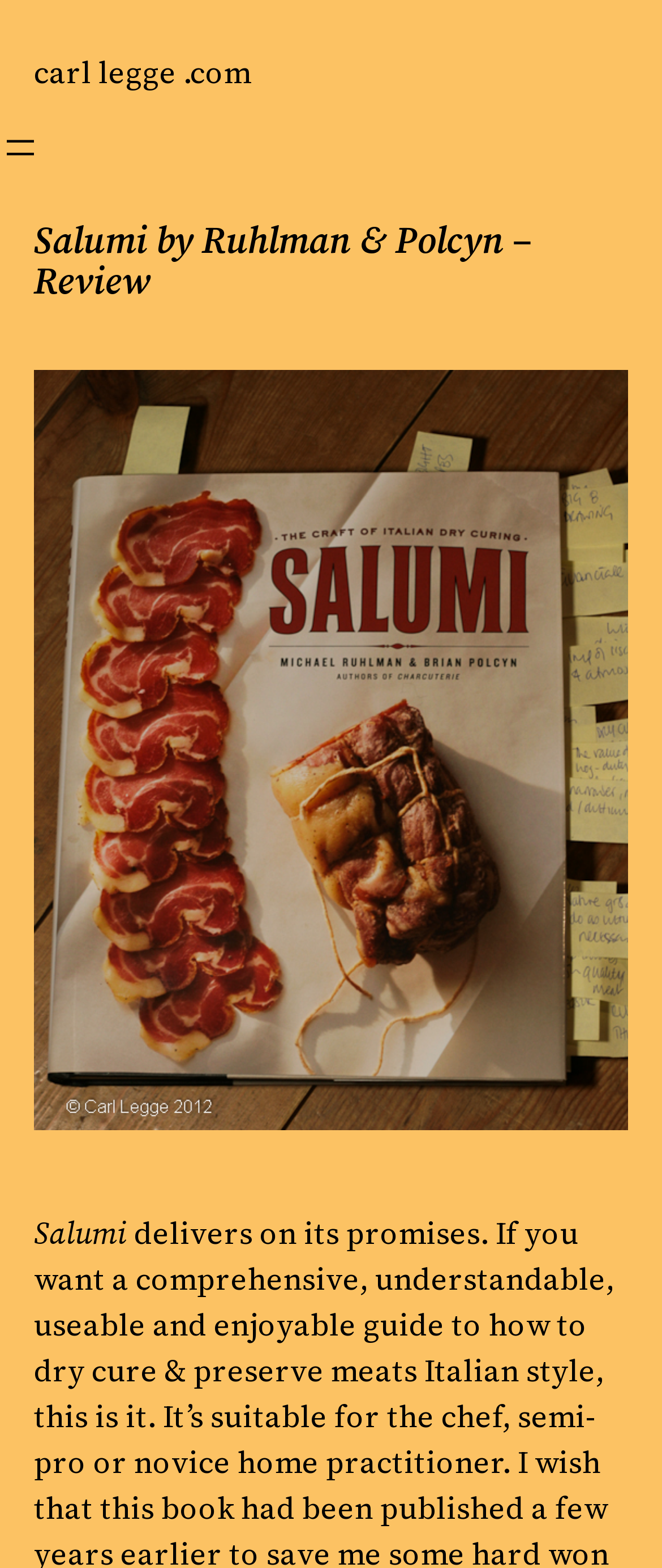Using the element description provided, determine the bounding box coordinates in the format (top-left x, top-left y, bottom-right x, bottom-right y). Ensure that all values are floating point numbers between 0 and 1. Element description: carl legge .com

[0.051, 0.032, 0.379, 0.06]